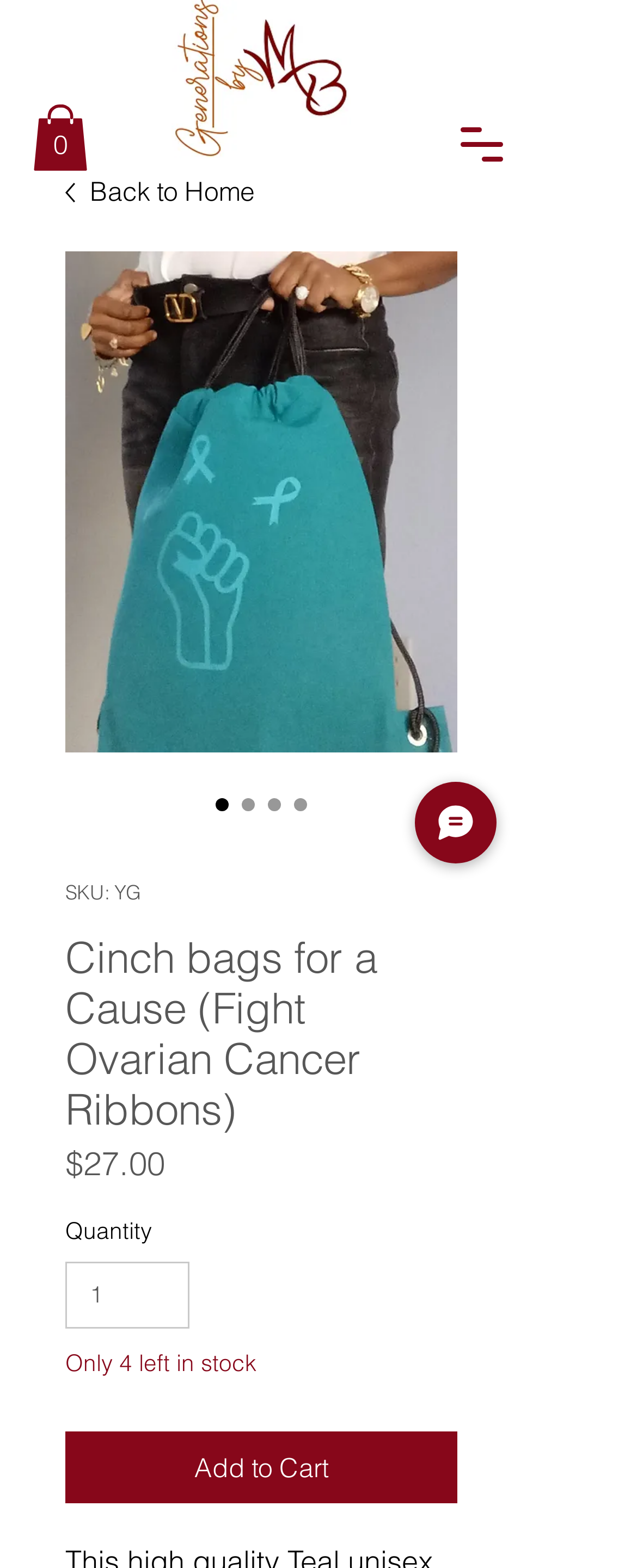From the given element description: "input value="1" aria-label="Quantity" value="1"", find the bounding box for the UI element. Provide the coordinates as four float numbers between 0 and 1, in the order [left, top, right, bottom].

[0.103, 0.805, 0.298, 0.847]